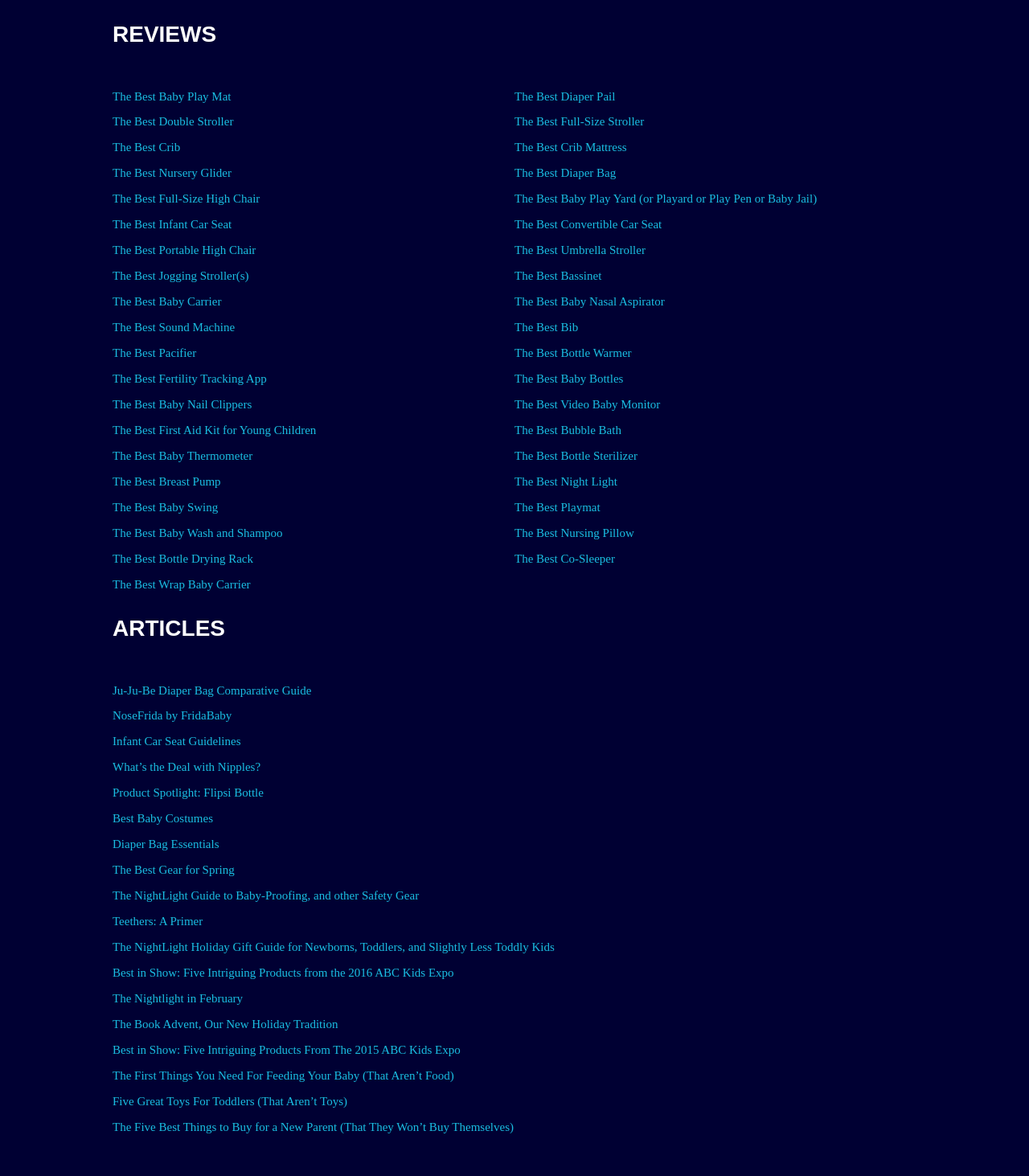Please provide a comprehensive answer to the question below using the information from the image: What type of product is reviewed in the article 'The Best Baby Play Mat'?

Based on the title of the article, it appears that the article reviews different baby play mats, providing a comparison of their features and benefits.